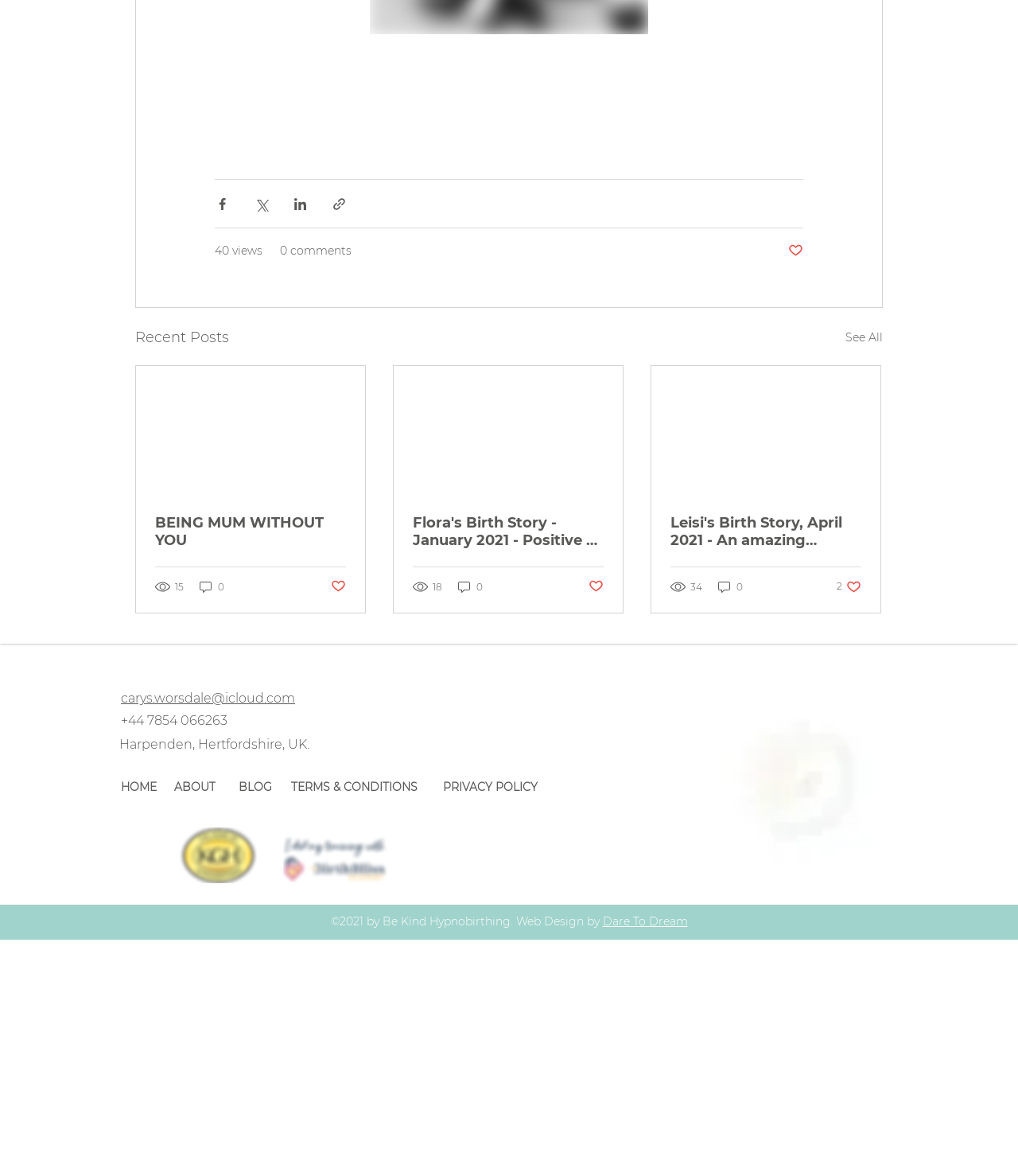Could you highlight the region that needs to be clicked to execute the instruction: "Visit the homepage"?

[0.119, 0.656, 0.162, 0.683]